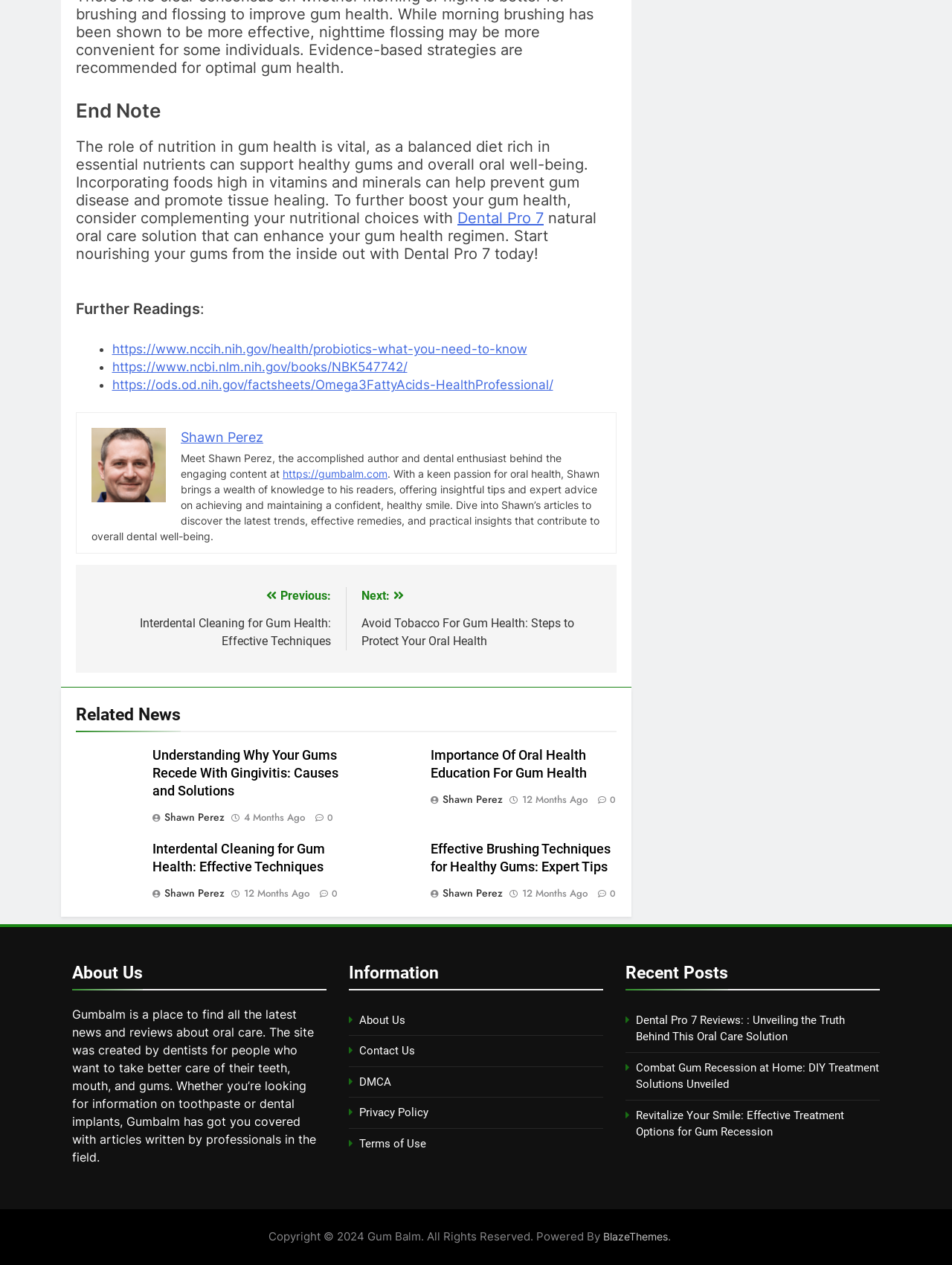What is the purpose of the website Gumbalm?
Your answer should be a single word or phrase derived from the screenshot.

Oral care news and reviews